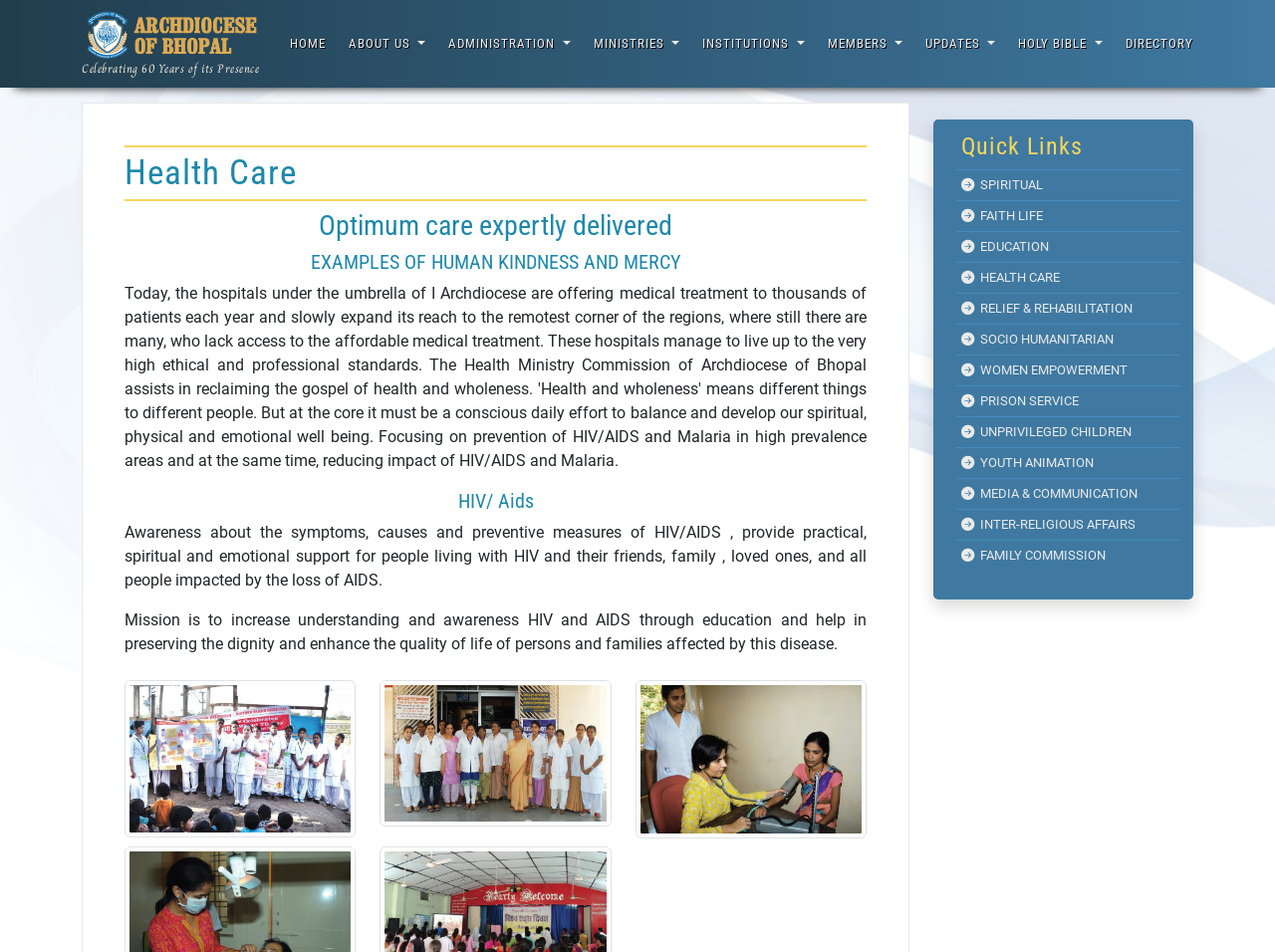What is the function of the buttons at the top of the webpage?
Please provide a comprehensive answer to the question based on the webpage screenshot.

The buttons at the top of the webpage, including 'ABOUT US', 'ADMINISTRATION', 'MINISTRIES', etc., are likely used for navigation to different sections or sub-pages of the website. They are arranged horizontally and have a similar design, suggesting that they are meant to be used for navigation.